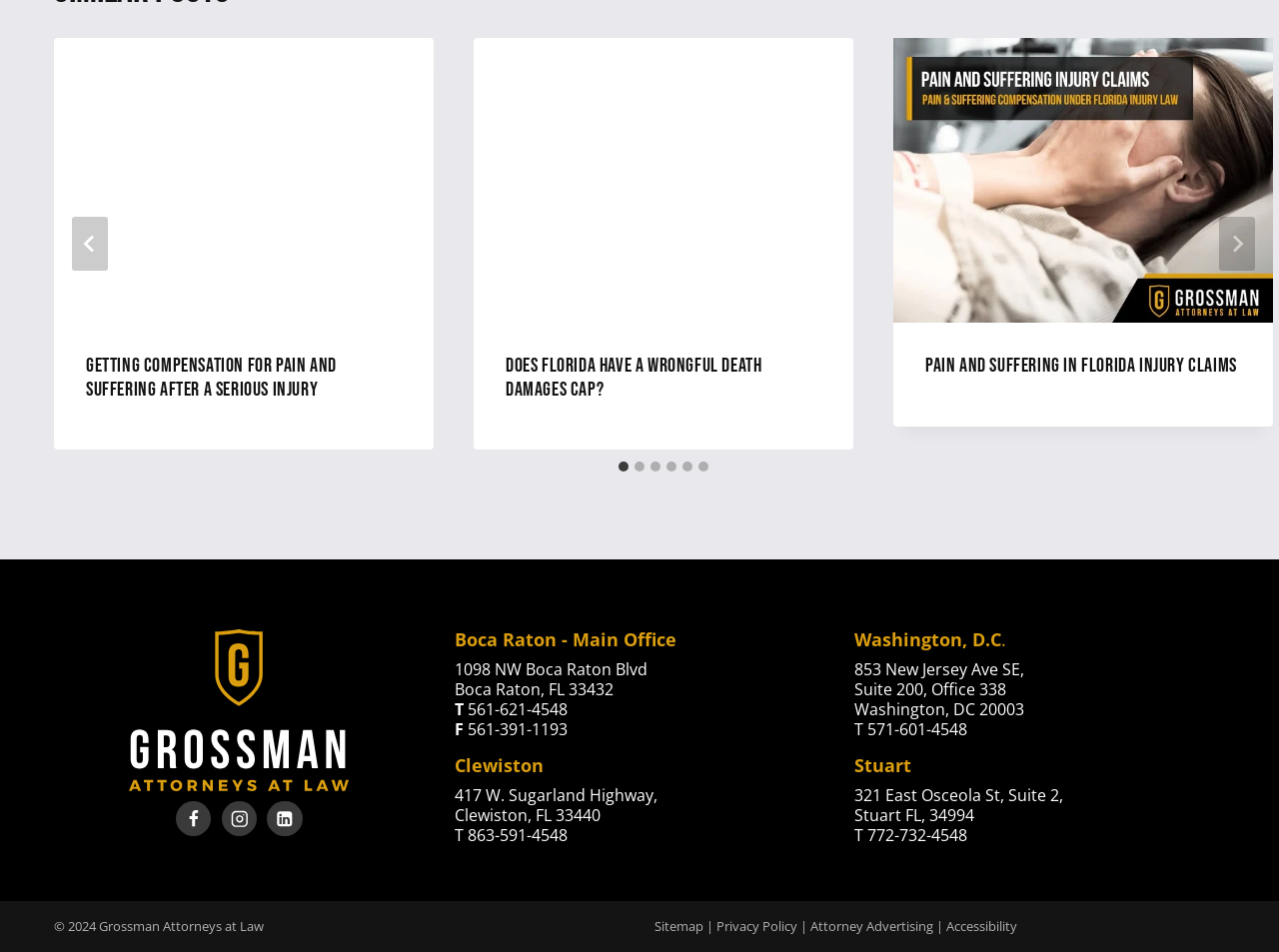What social media platforms are linked on this webpage? Observe the screenshot and provide a one-word or short phrase answer.

Facebook, Instagram, Linkedin